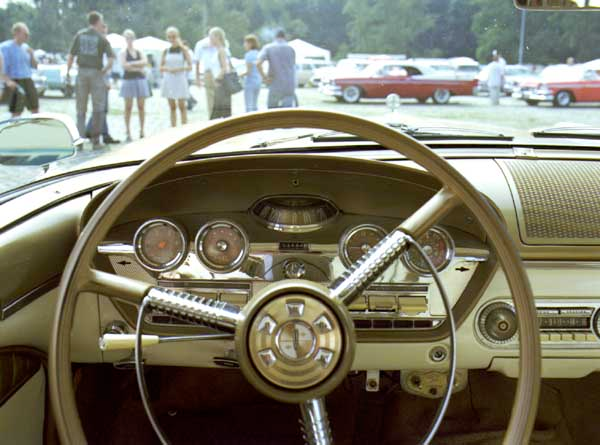Craft a detailed explanation of the image.

The image showcases the interior of a classic car, capturing a nostalgic view from the driver's perspective. The steering wheel, adorned with decorative chrome accents, and the dashboard with its vintage dials and gauges suggest the vehicle's mid-20th century origins. The speedometer and gauges provide a glimpse into the car's engine performance, emphasizing the design aesthetics of that era. 

In the background, a gathering of spectators can be seen, enjoying what appears to be a classic car show, with several vintage vehicles parked in rows and a backdrop of trees, adding to the charming ambiance of the event. The overall scene evokes a sense of appreciation for automotive history and the stories behind these timeless machines, inviting viewers to imagine the adventures experienced on the open road.